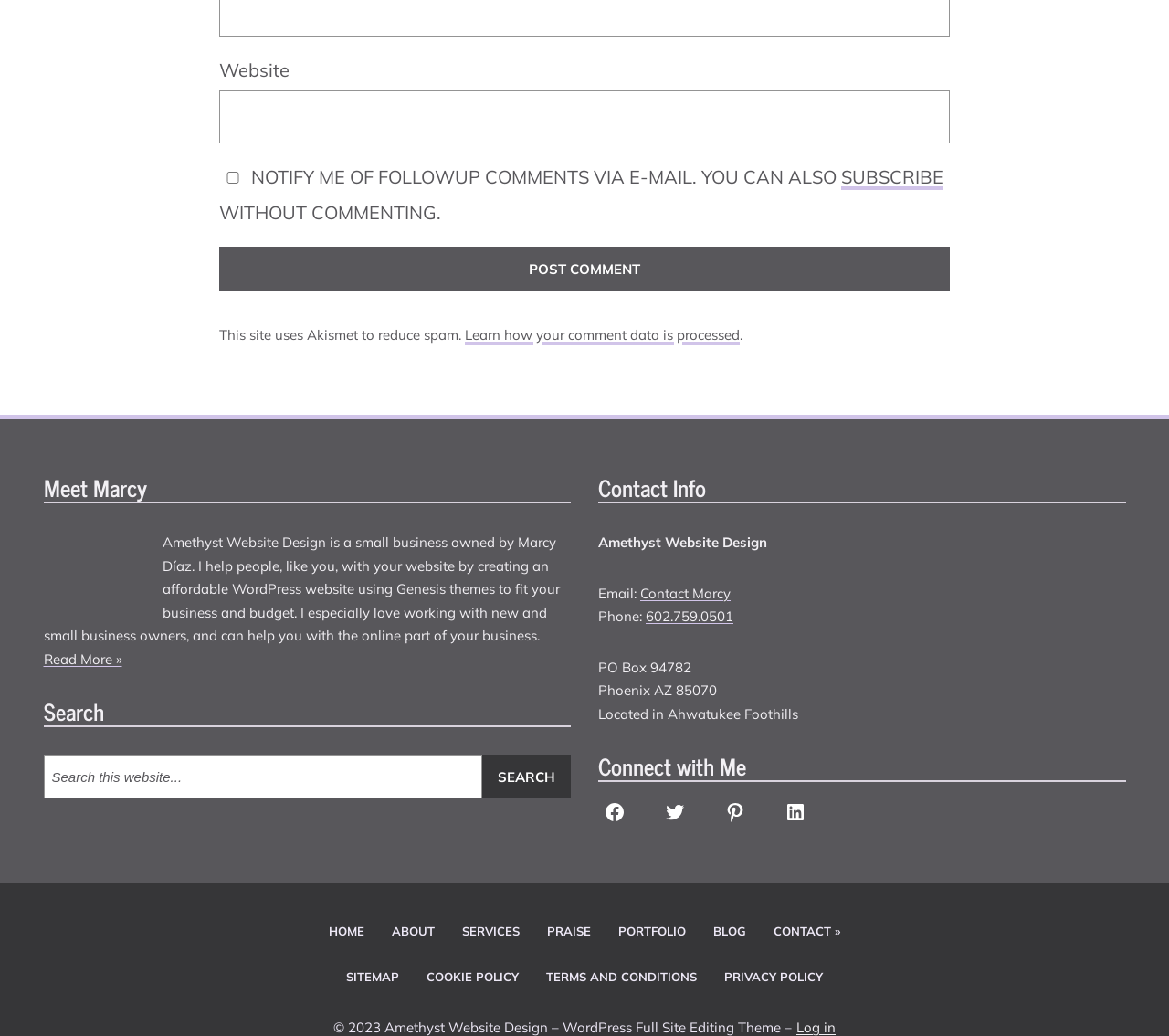Answer in one word or a short phrase: 
What is the name of the website owner?

Marcy Díaz